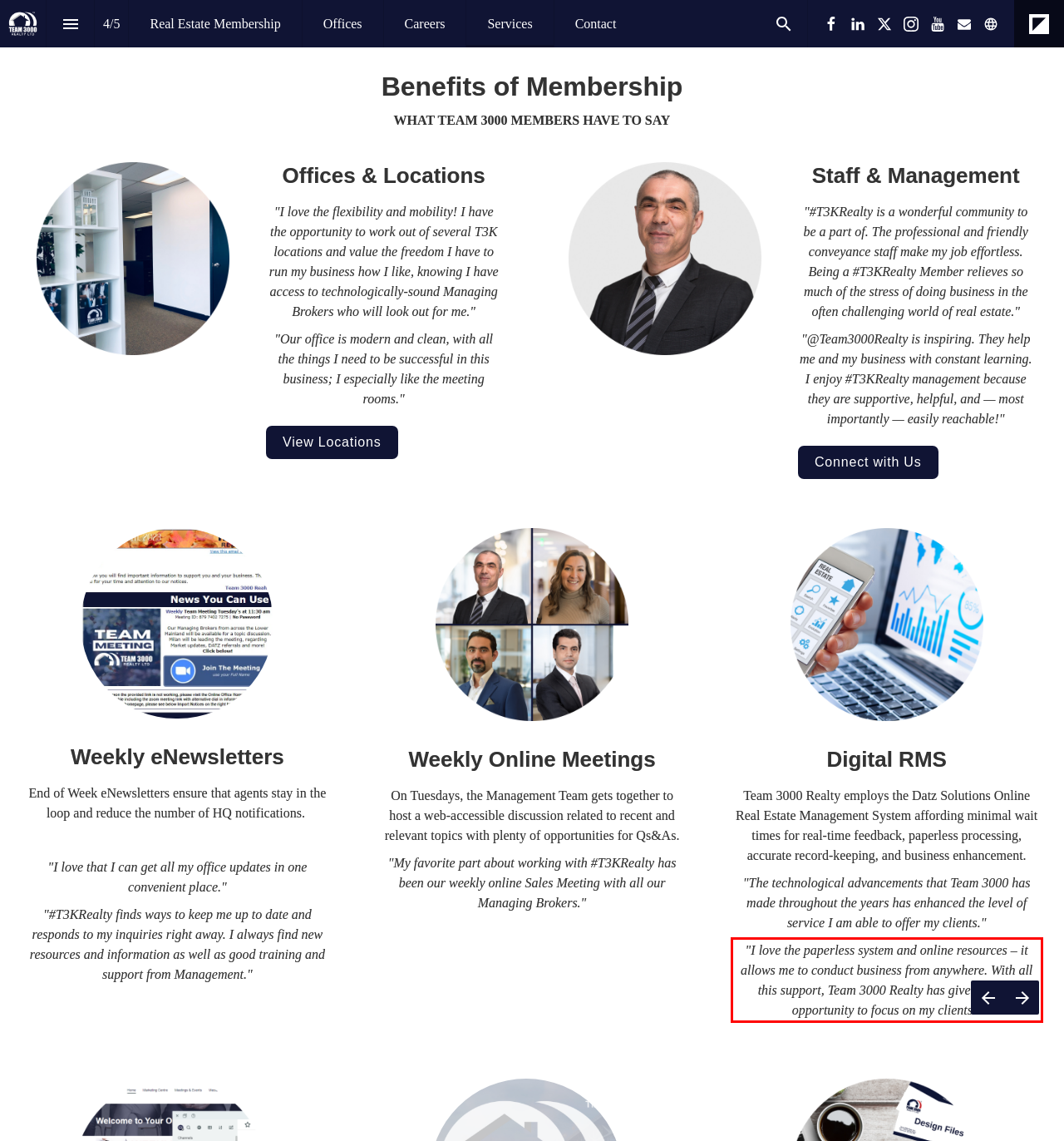Examine the webpage screenshot and use OCR to obtain the text inside the red bounding box.

"I love the paperless system and online resources – it allows me to conduct business from anywhere. With all this support, Team 3000 Realty has given me the opportunity to focus on my clients."